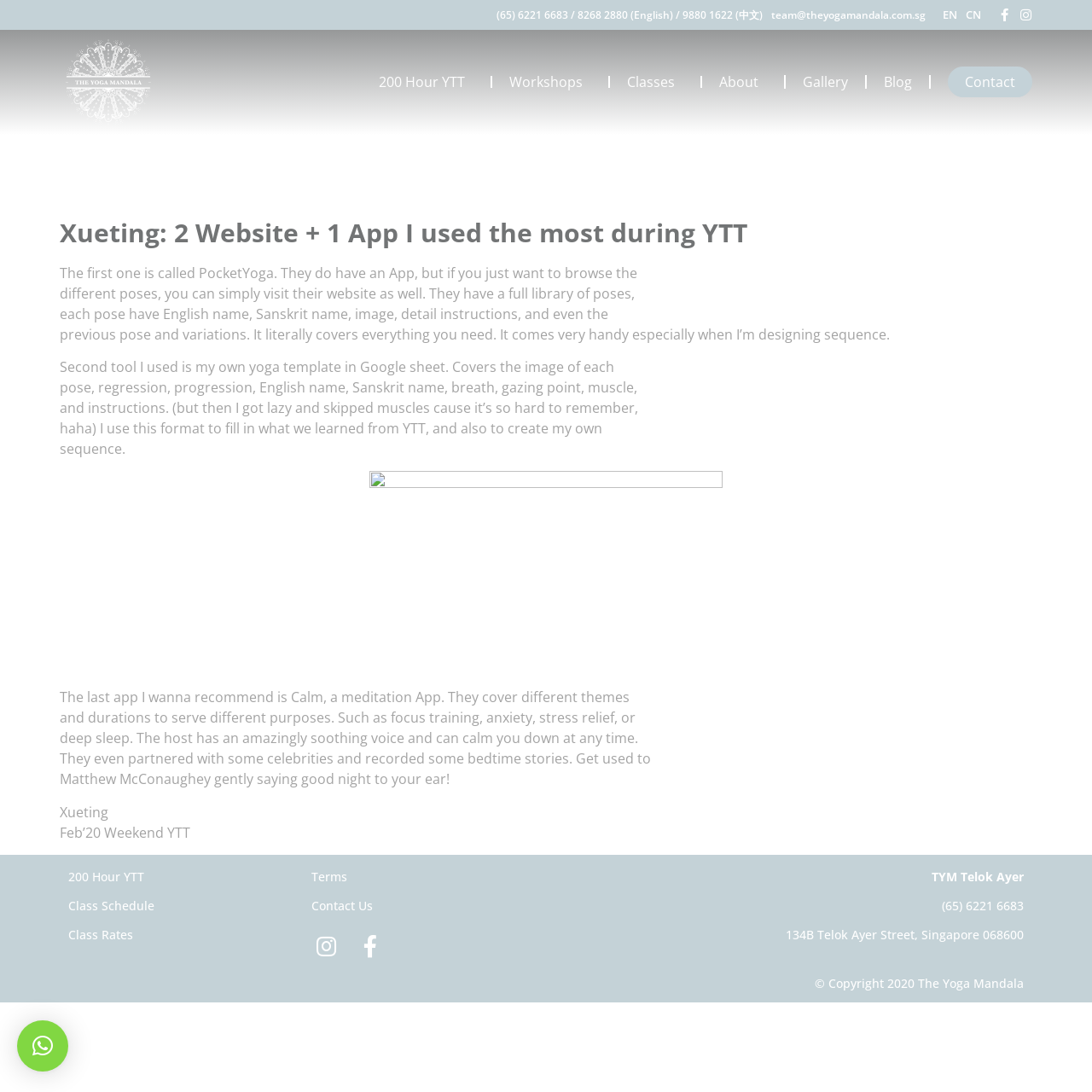What is the name of the meditation app mentioned?
Look at the screenshot and give a one-word or phrase answer.

Calm